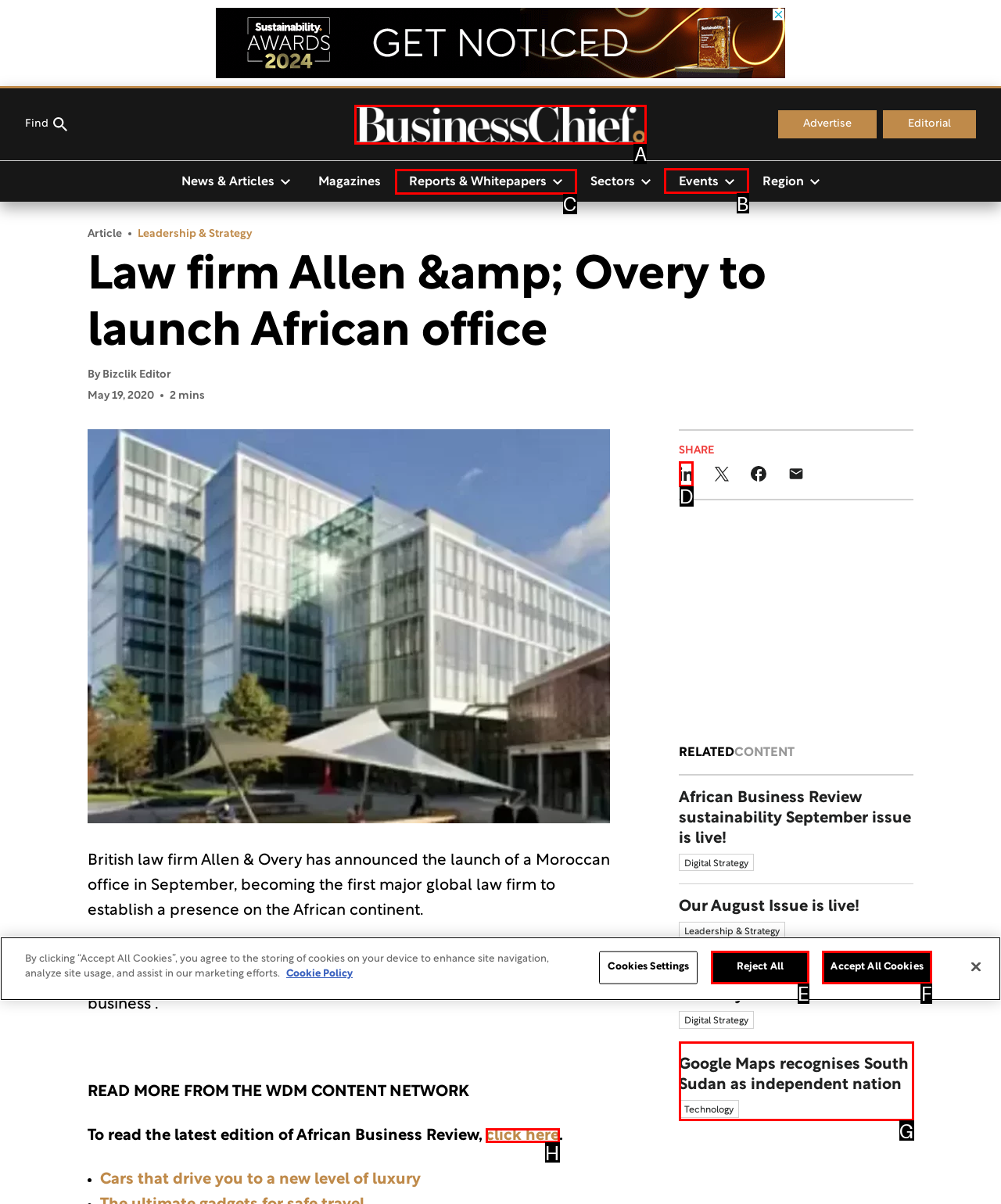Which lettered option should be clicked to perform the following task: Click the 'Events' link
Respond with the letter of the appropriate option.

B